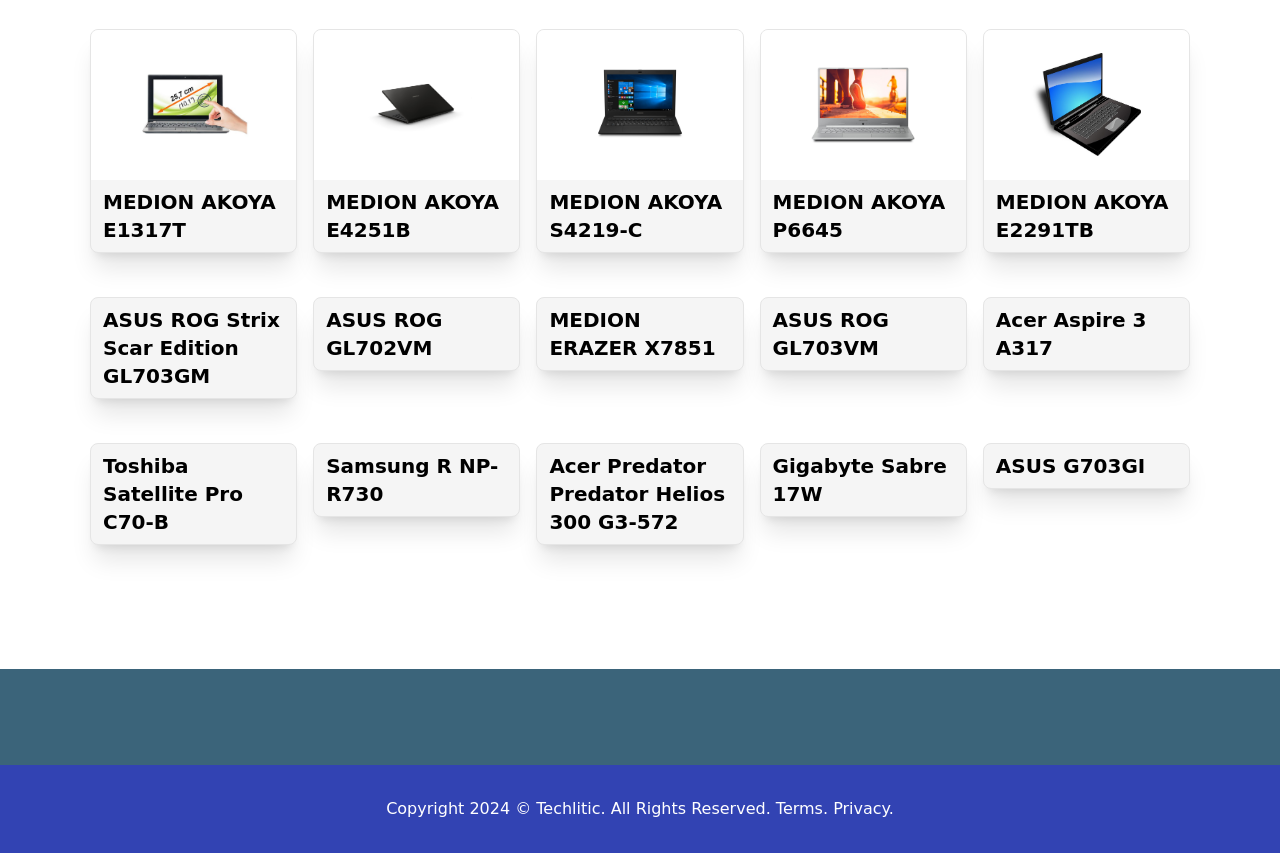Identify the bounding box coordinates of the element that should be clicked to fulfill this task: "Click on MEDION AKOYA E1317T". The coordinates should be provided as four float numbers between 0 and 1, i.e., [left, top, right, bottom].

[0.071, 0.211, 0.231, 0.295]